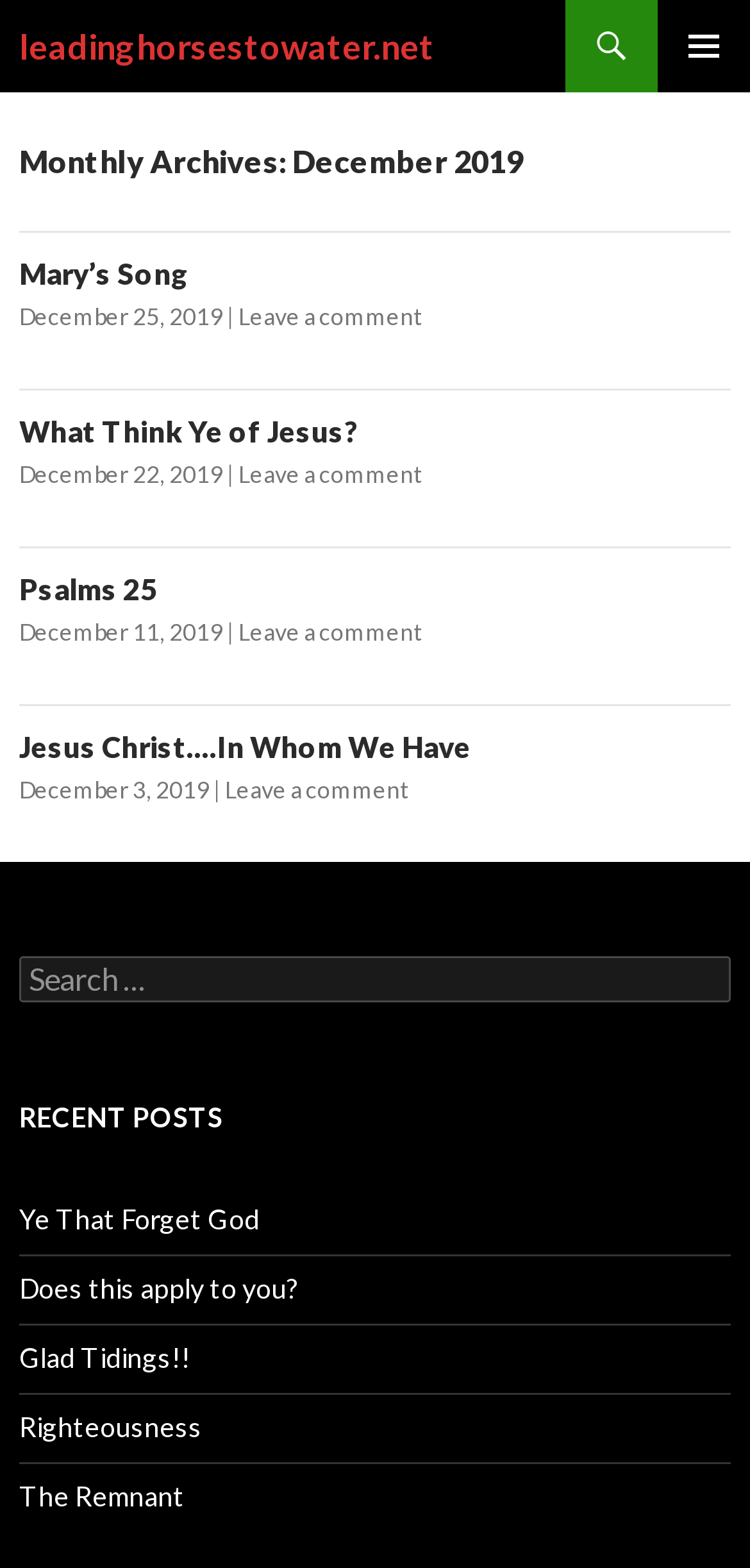Determine the bounding box coordinates of the clickable element to achieve the following action: 'Leave a comment on the post 'What Think Ye of Jesus?''. Provide the coordinates as four float values between 0 and 1, formatted as [left, top, right, bottom].

[0.318, 0.293, 0.562, 0.312]